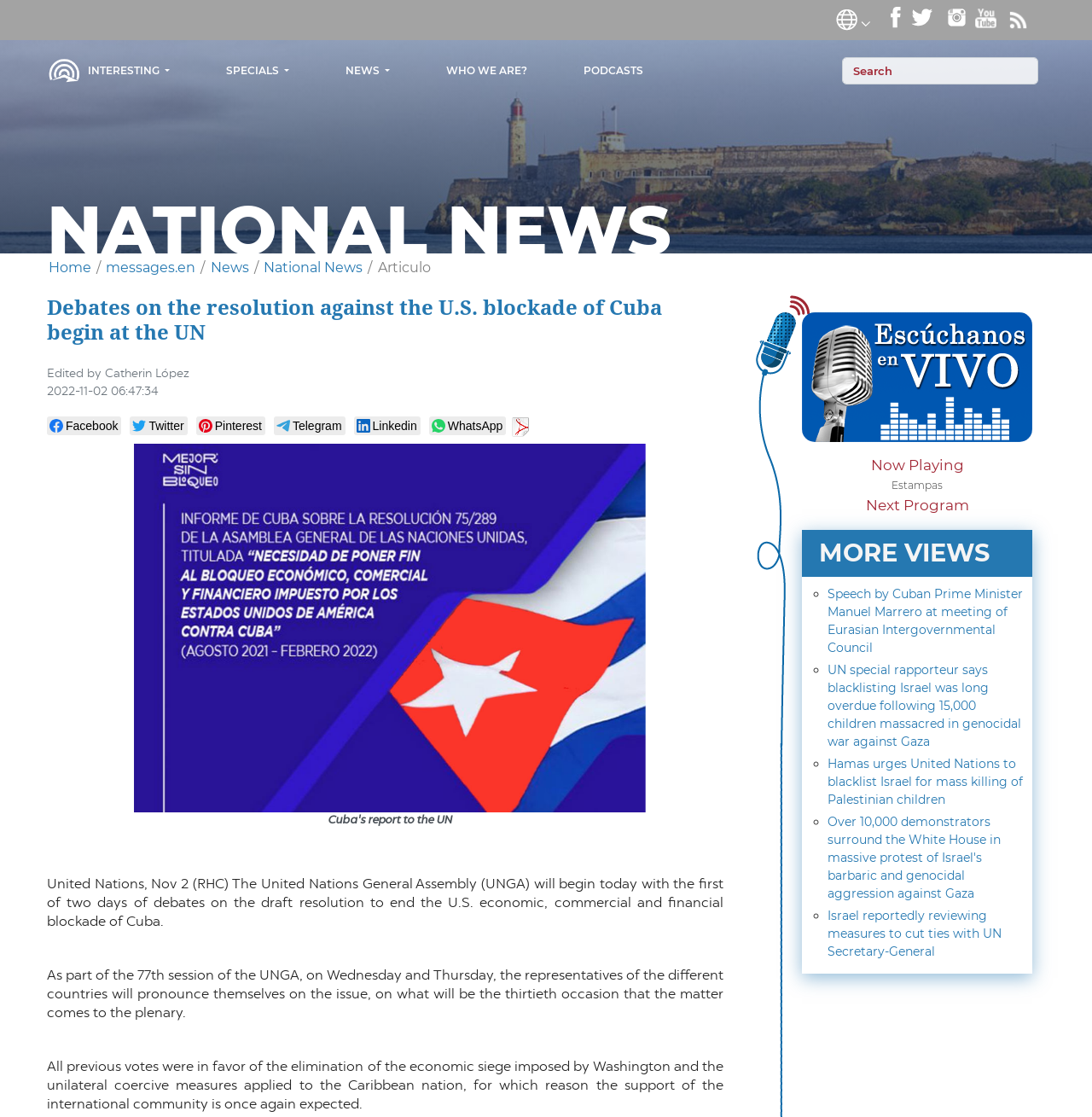Based on the description "aria-label="Search" name="query" placeholder="Search"", find the bounding box of the specified UI element.

[0.771, 0.051, 0.951, 0.076]